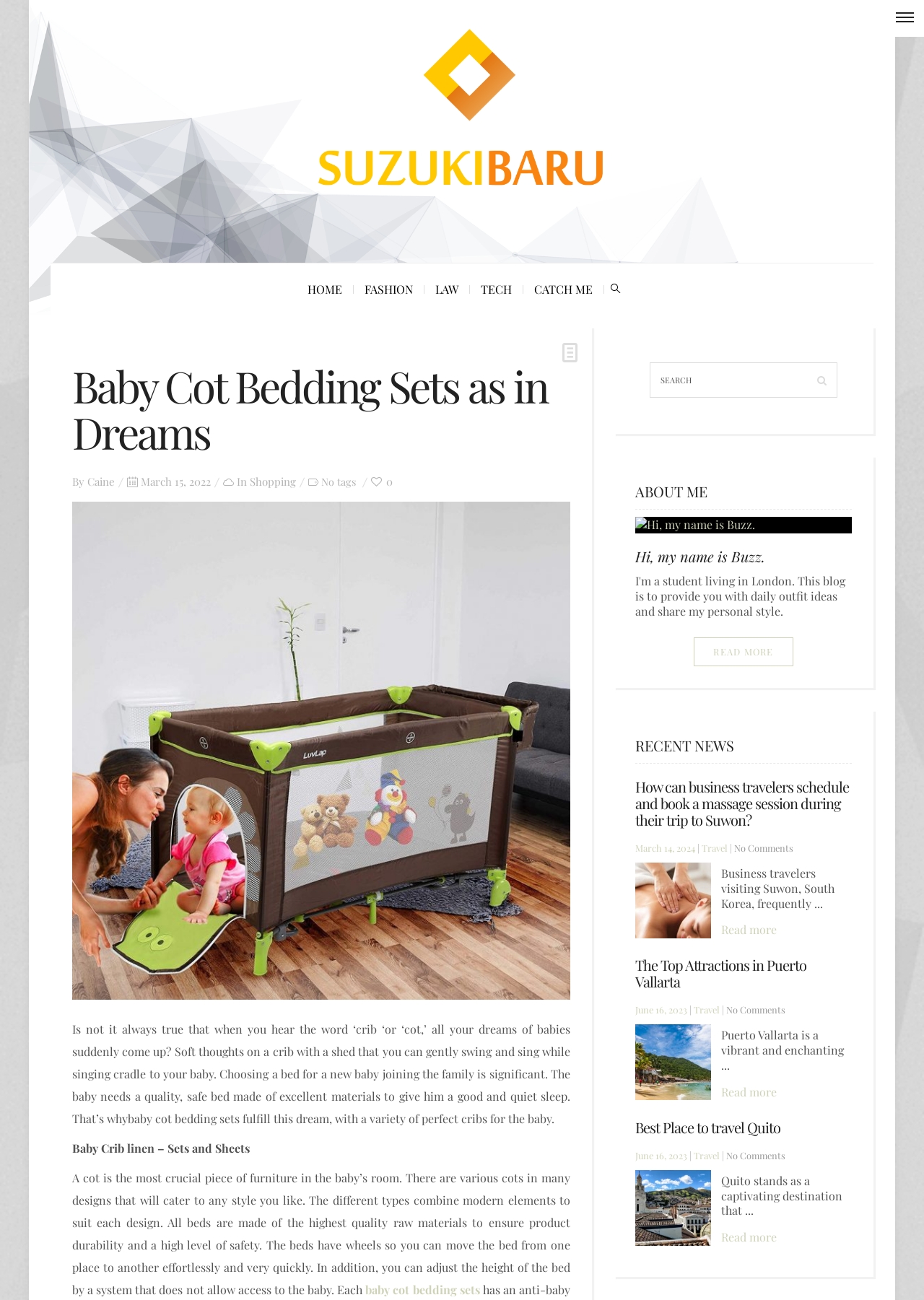Specify the bounding box coordinates of the area to click in order to follow the given instruction: "Click on the 'READ MORE' button."

[0.751, 0.49, 0.858, 0.512]